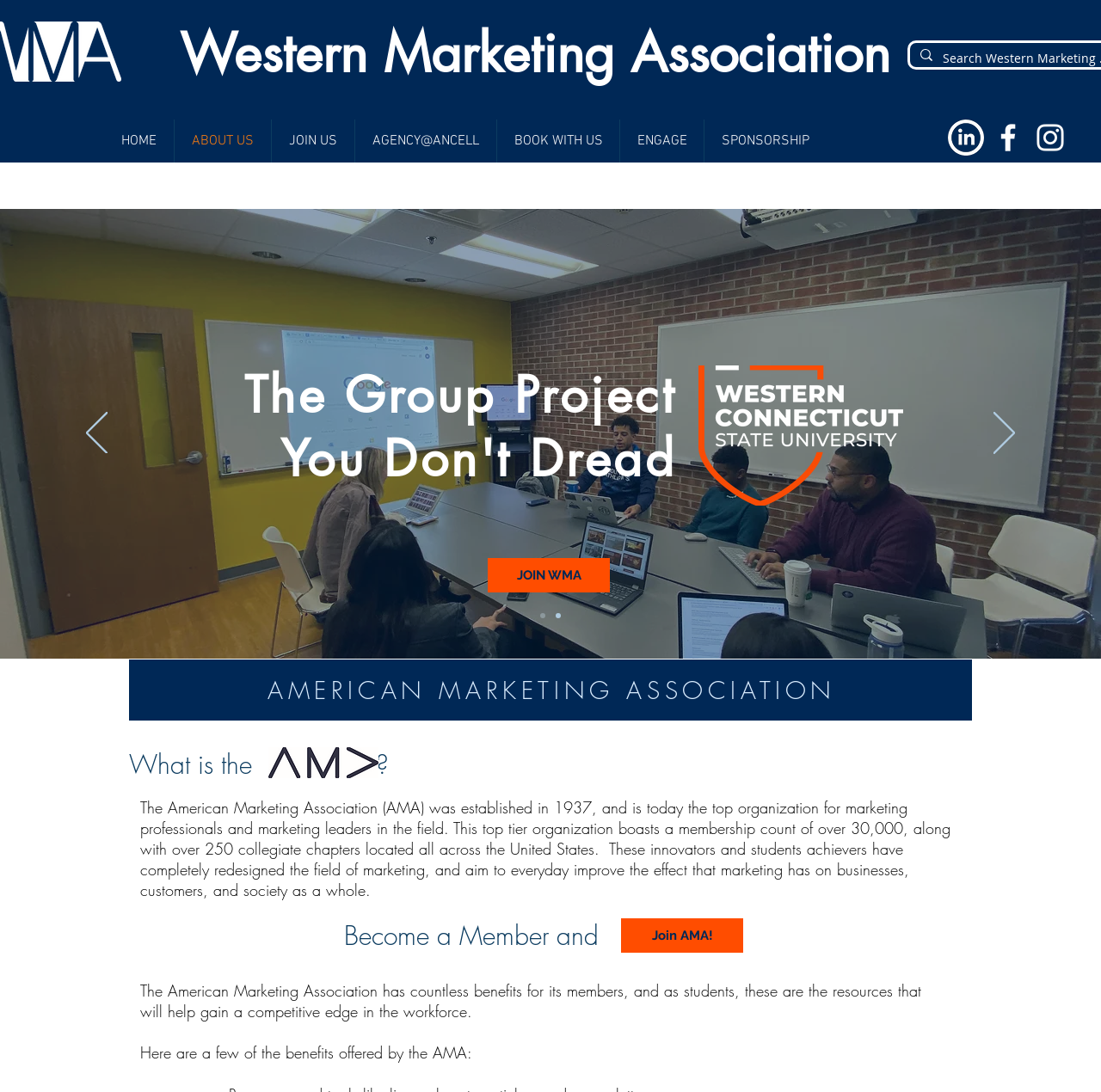Bounding box coordinates should be in the format (top-left x, top-left y, bottom-right x, bottom-right y) and all values should be floating point numbers between 0 and 1. Determine the bounding box coordinate for the UI element described as: aria-label="White_LinkedIn_Icon_edited"

[0.861, 0.109, 0.894, 0.143]